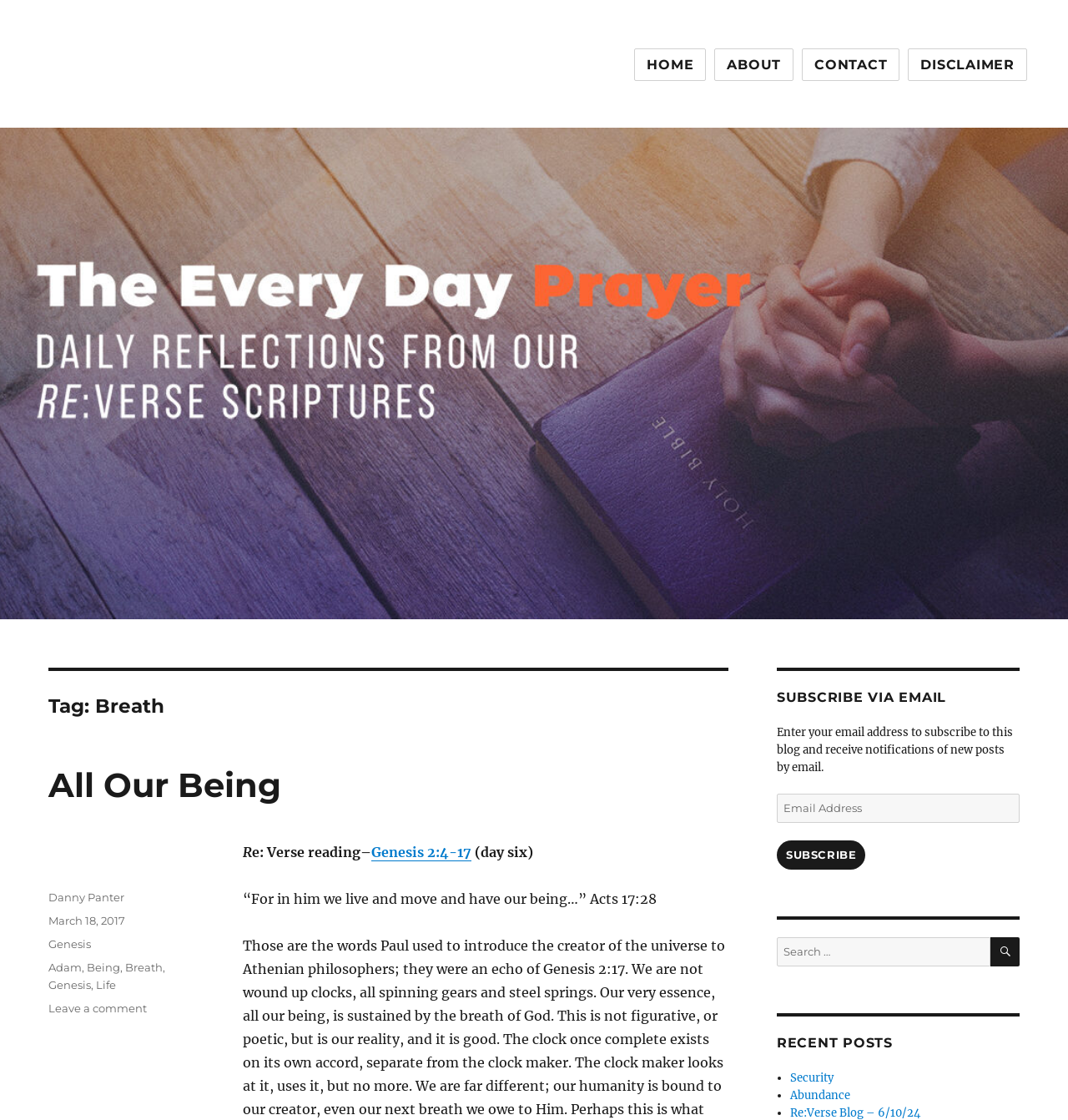Illustrate the webpage thoroughly, mentioning all important details.

The webpage is titled "Breath – The Everyday Prayer" and appears to be a blog post. At the top, there is a navigation menu with links to "HOME", "ABOUT", "CONTACT", and "DISCLAIMER". Below the navigation menu, there is a header section with a title "Tag: Breath" and a subheading "All Our Being". 

The main content of the blog post is a reflection on a scripture reading from Genesis 2:4-17, with a quote from Acts 17:28. The text is divided into paragraphs, with some links to other related posts or tags. 

On the right side of the page, there are several sections. One section allows users to subscribe to the blog via email, with a text box to enter an email address and a "SUBSCRIBE" button. Below this, there is a search box with a magnifying glass icon. 

Further down, there is a section titled "RECENT POSTS" with a list of links to other blog posts, including "Security", "Abundance", and "Re:Verse Blog – 6/10/24". 

At the bottom of the page, there is a footer section with information about the author, Danny Panter, and the date the post was published, March 18, 2017. There are also links to categories and tags, including "Genesis", "Adam", "Being", "Breath", and "Life".